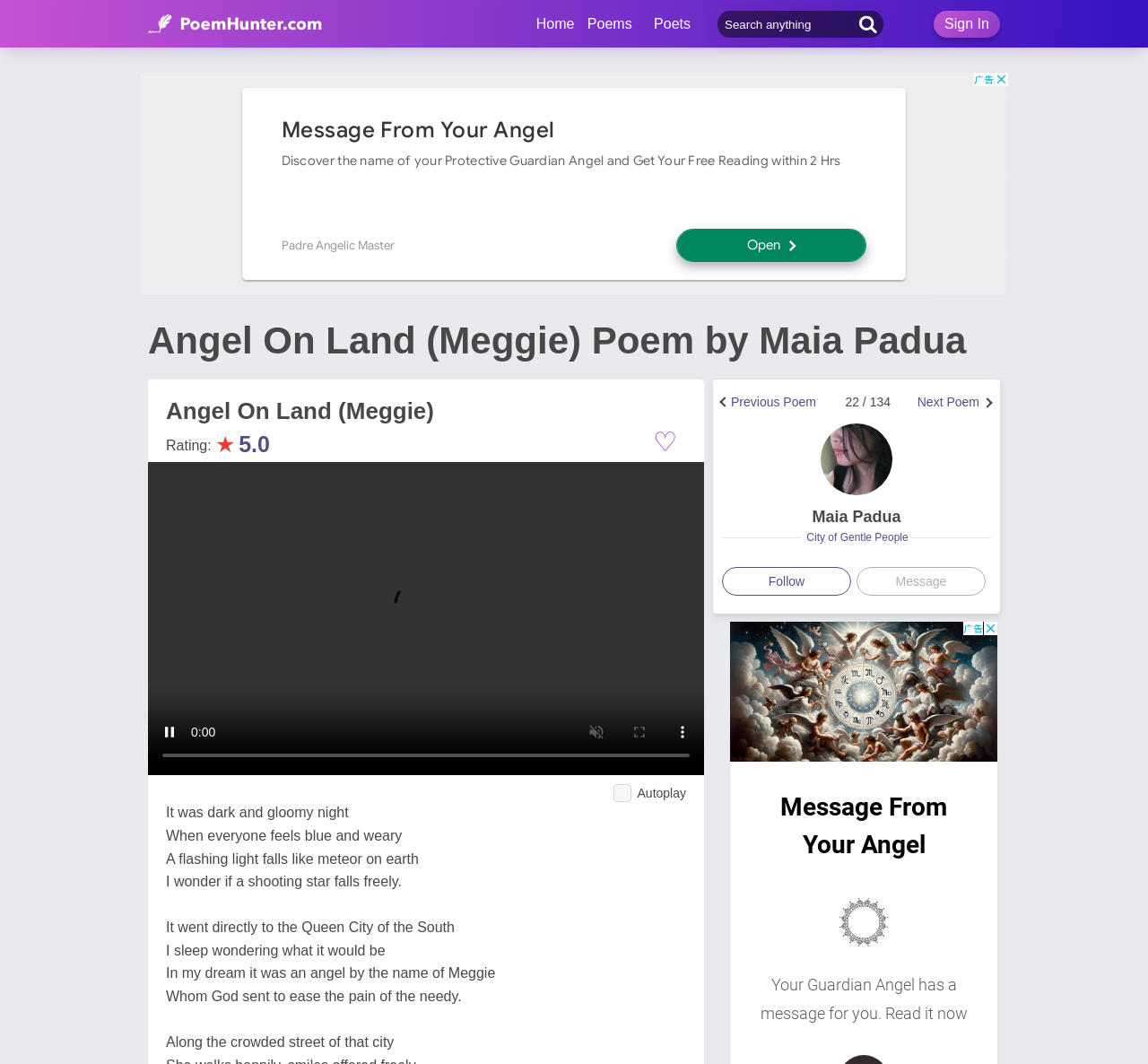What is the current poem number?
Please ensure your answer to the question is detailed and covers all necessary aspects.

The current poem number can be found in the static text element with the text '22 / 134' below the poem, which indicates the current poem position in the collection.